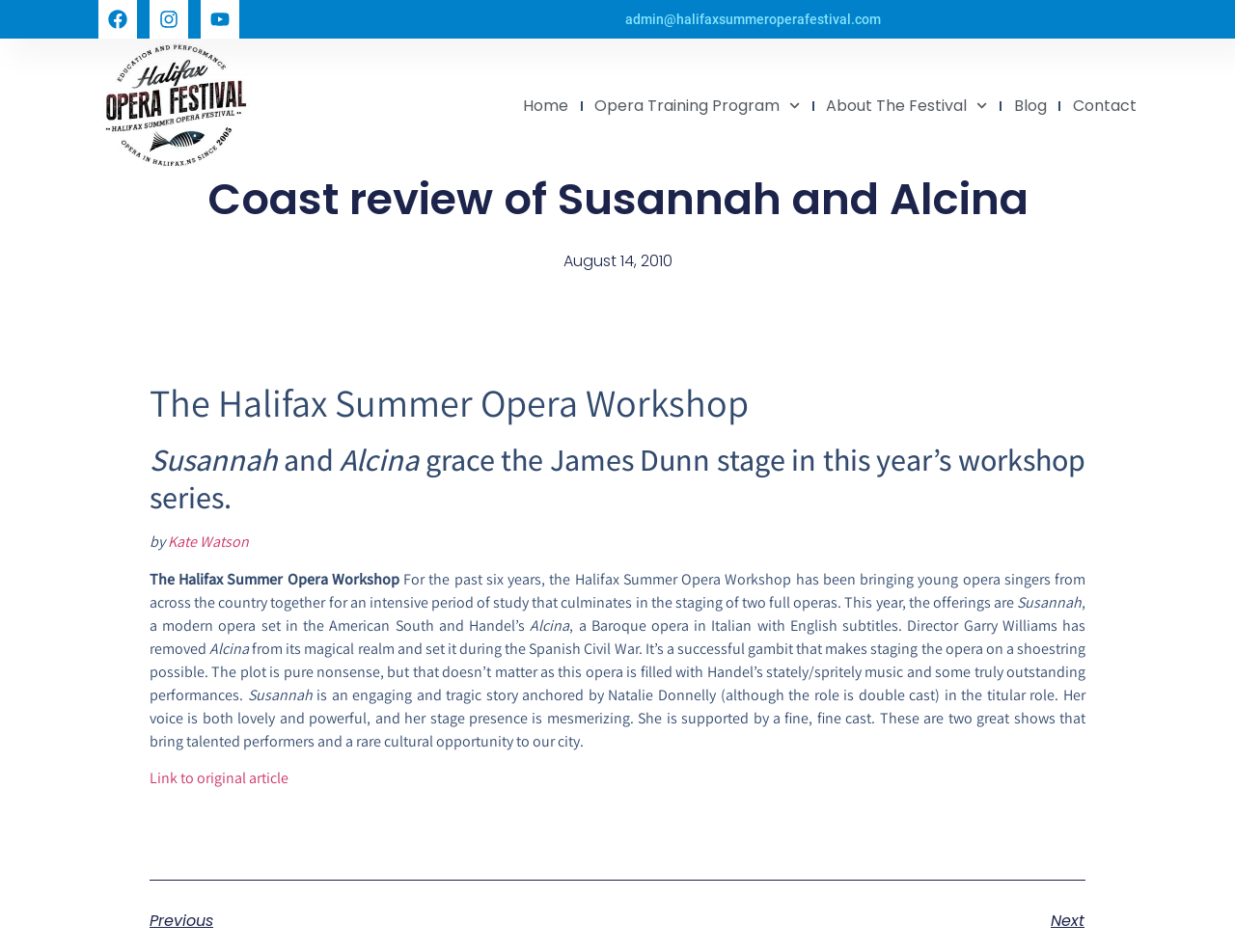Kindly determine the bounding box coordinates of the area that needs to be clicked to fulfill this instruction: "Visit Facebook page".

[0.08, 0.0, 0.111, 0.041]